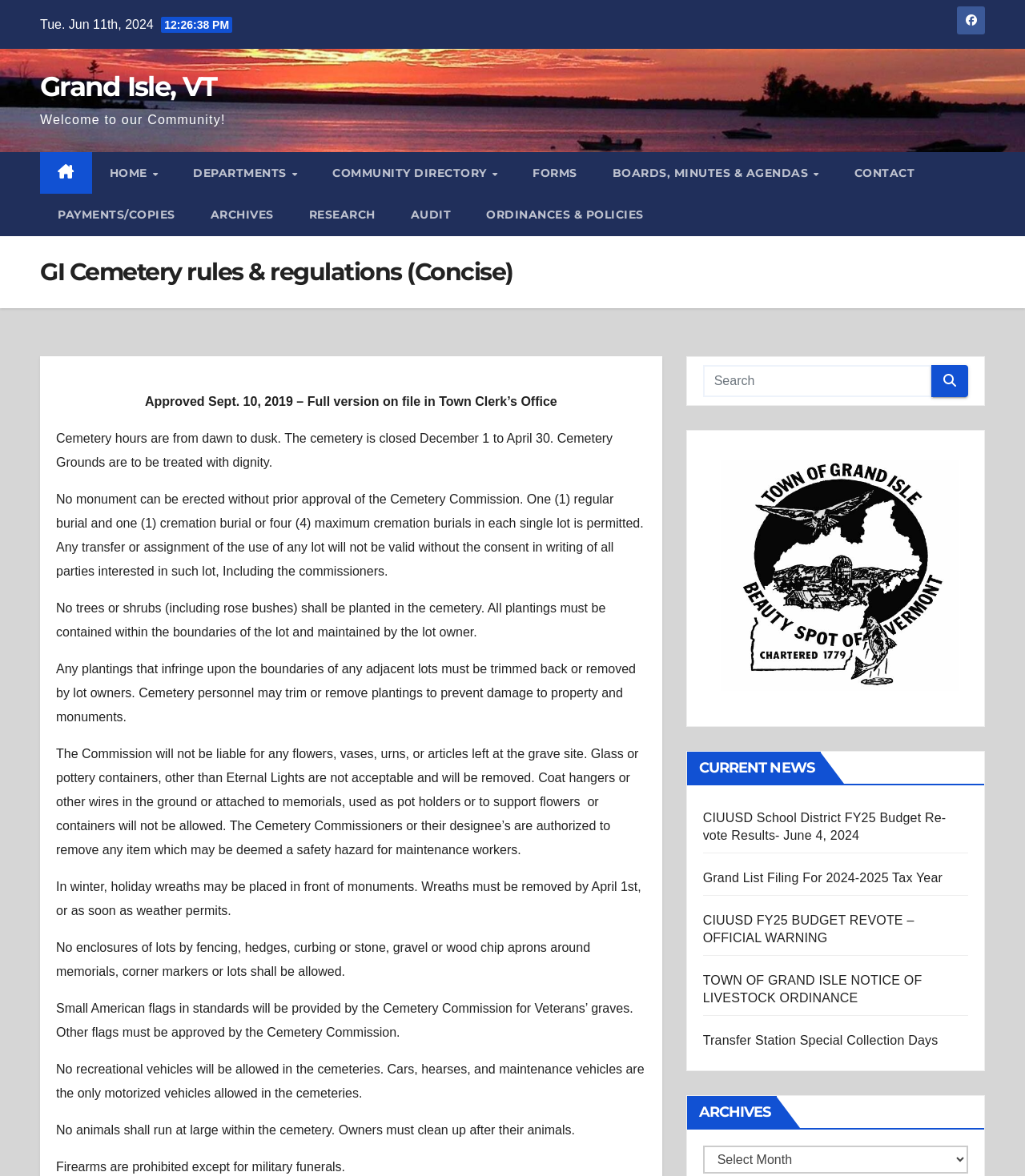Generate a thorough caption detailing the webpage content.

This webpage is about the GI Cemetery rules and regulations in Grand Isle, Vermont. At the top, there is a date "Tue. Jun 11th, 2024" and a link to "Grand Isle, VT". Below that, there is a welcome message "Welcome to our Community!" and a series of links to different sections of the website, including "HOME", "DEPARTMENTS", "COMMUNITY DIRECTORY", "FORMS", "BOARDS, MINUTES & AGENDAS", "CONTACT", "PAYMENTS/COPIES", "ARCHIVES", and "RESEARCH".

The main content of the page is divided into two sections. The first section is about the cemetery rules and regulations, which includes 10 paragraphs of text describing the rules, such as cemetery hours, monument erection, plantings, and maintenance. 

The second section is about current news and archives. There is a search bar at the top, followed by a series of links to current news articles, including "CIUUSD School District FY25 Budget Re-vote Results- June 4, 2024", "Grand List Filing For 2024-2025 Tax Year", and "TOWN OF GRAND ISLE NOTICE OF LIVESTOCK ORDINANCE". Below that, there is a heading "ARCHIVES" and a combobox to select archives.